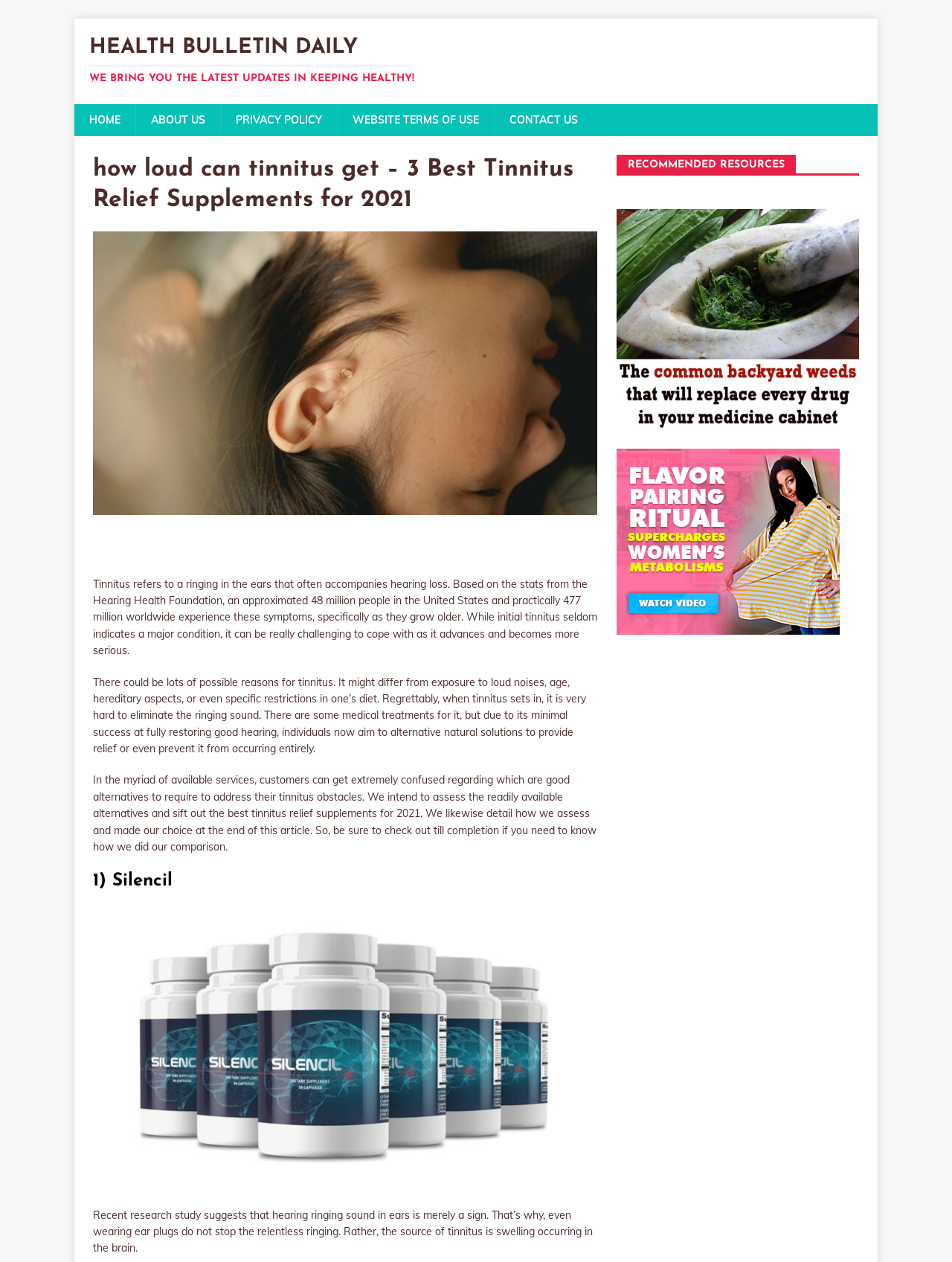Predict the bounding box coordinates for the UI element described as: "Home". The coordinates should be four float numbers between 0 and 1, presented as [left, top, right, bottom].

[0.078, 0.083, 0.142, 0.108]